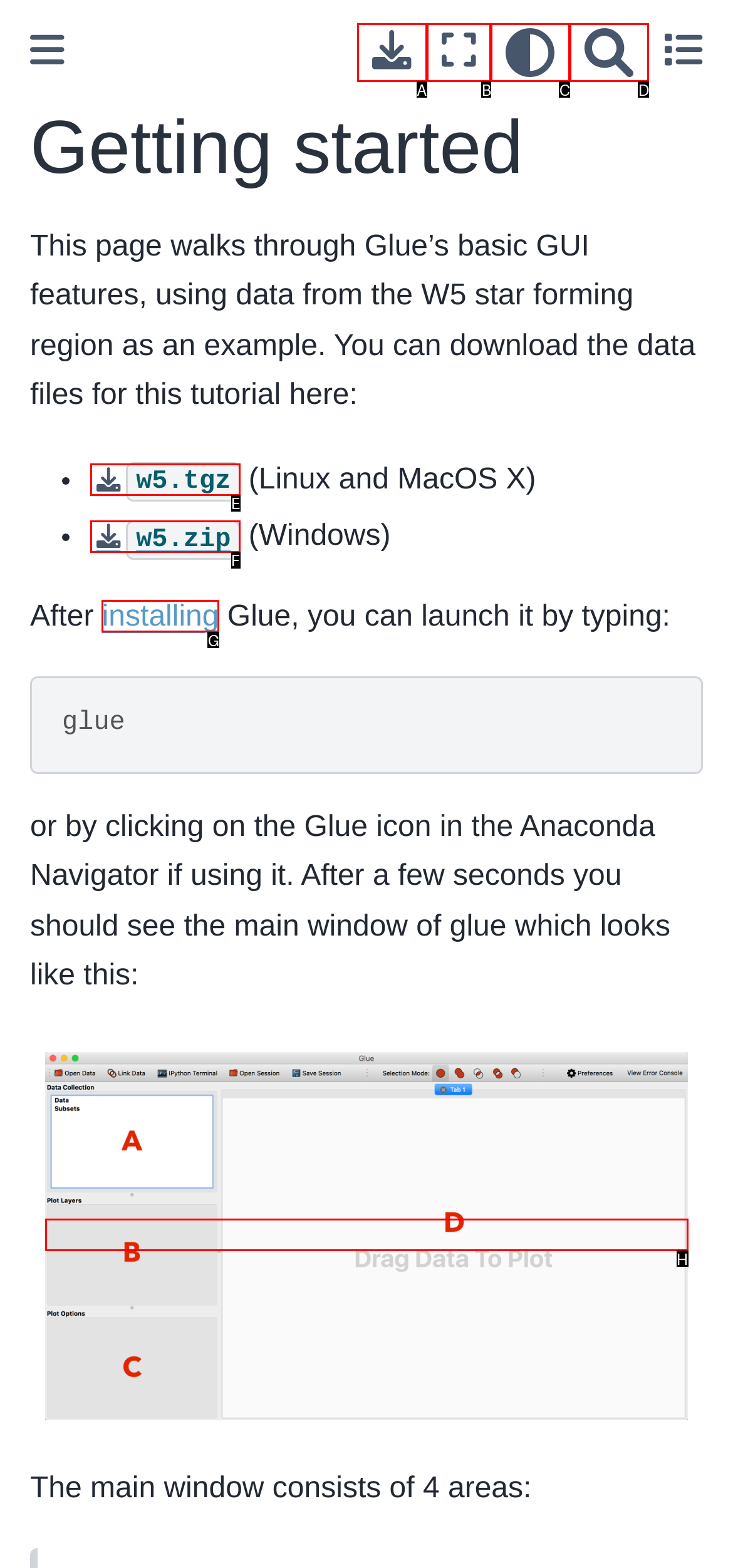Tell me which one HTML element best matches the description: aria-label="Download this page" Answer with the option's letter from the given choices directly.

A